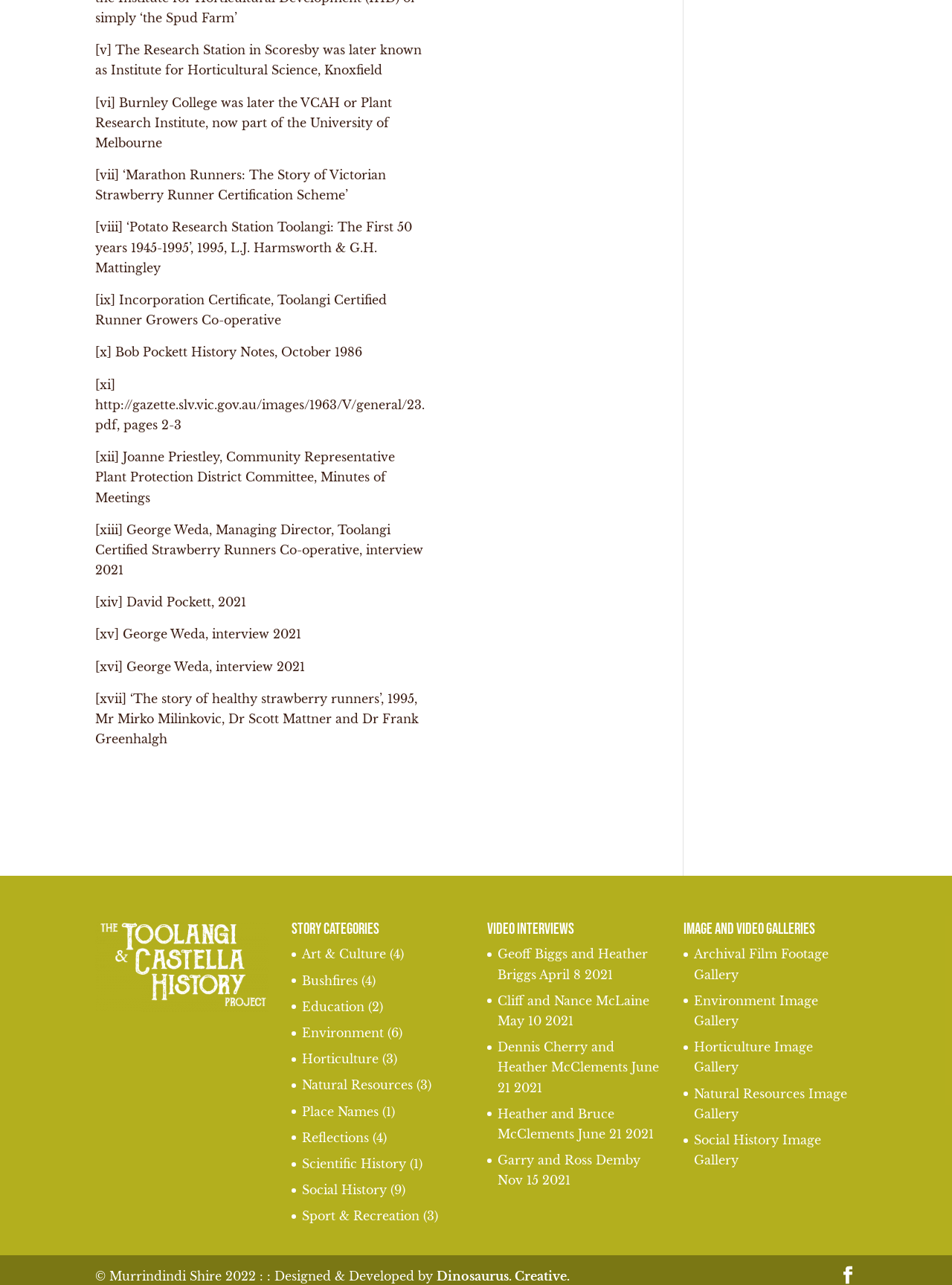Identify the bounding box coordinates of the section that should be clicked to achieve the task described: "Visit the 'Dinosaurus. Creative.' website".

[0.459, 0.987, 0.598, 0.999]